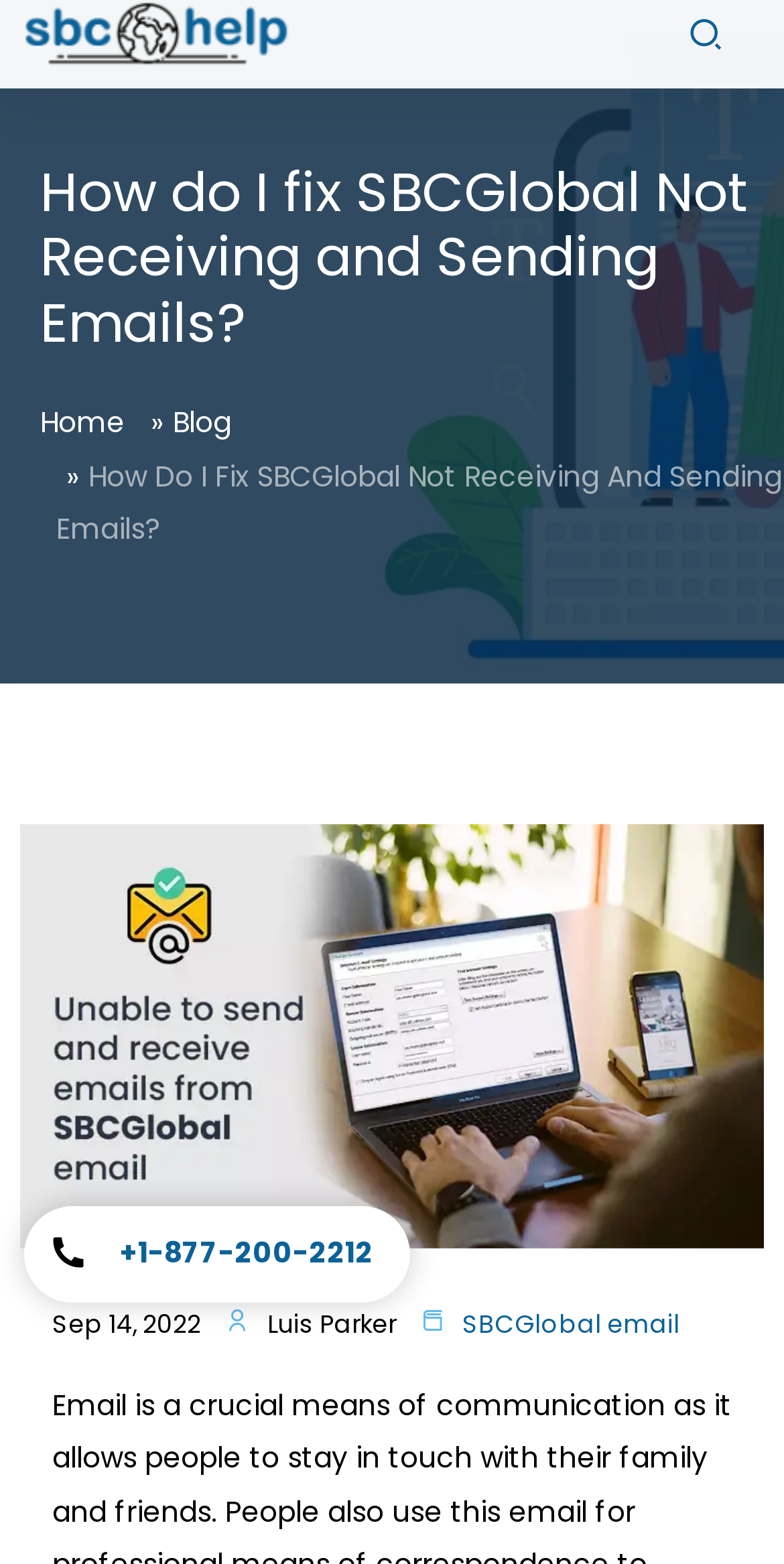Please reply to the following question with a single word or a short phrase:
What is the topic of the webpage?

SBCGlobal email